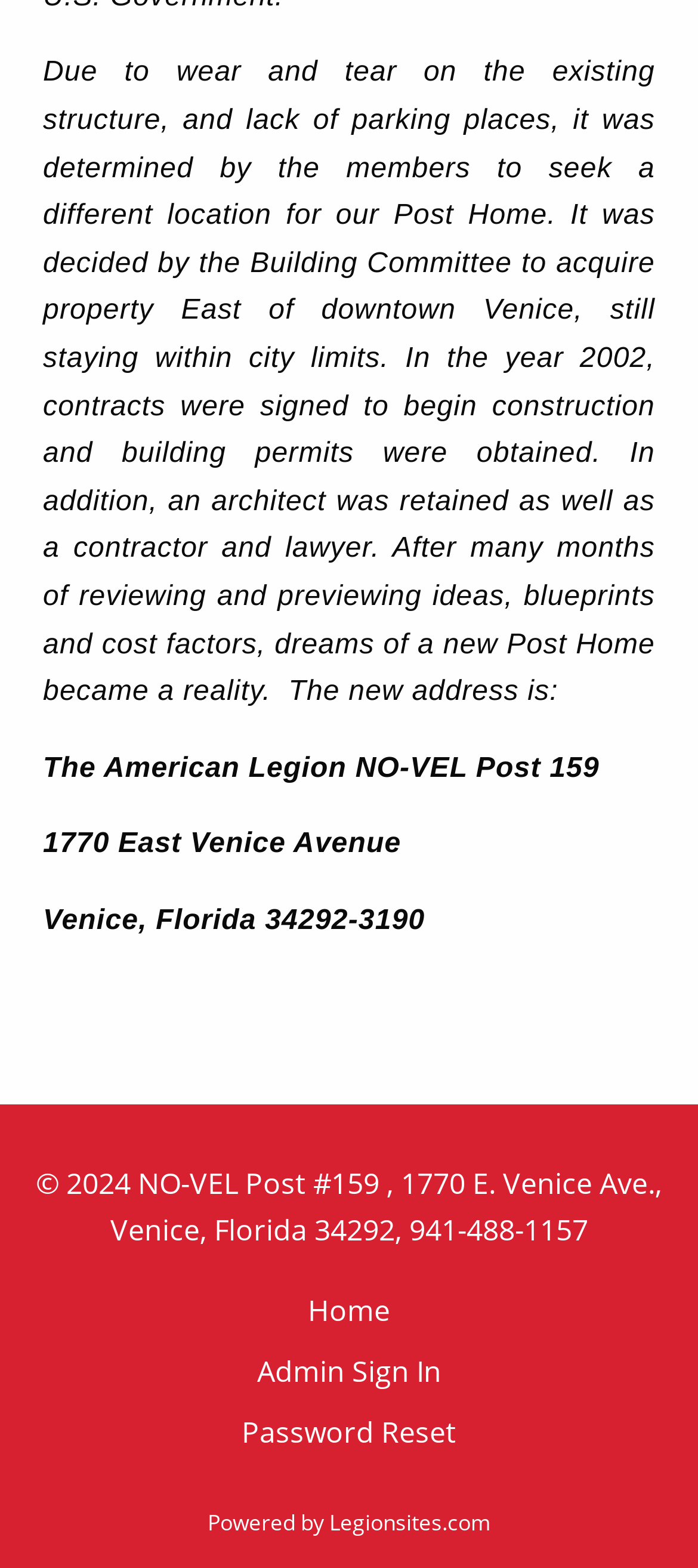Use one word or a short phrase to answer the question provided: 
What is the phone number of the American Legion NO-VEL Post 159?

941-488-1157